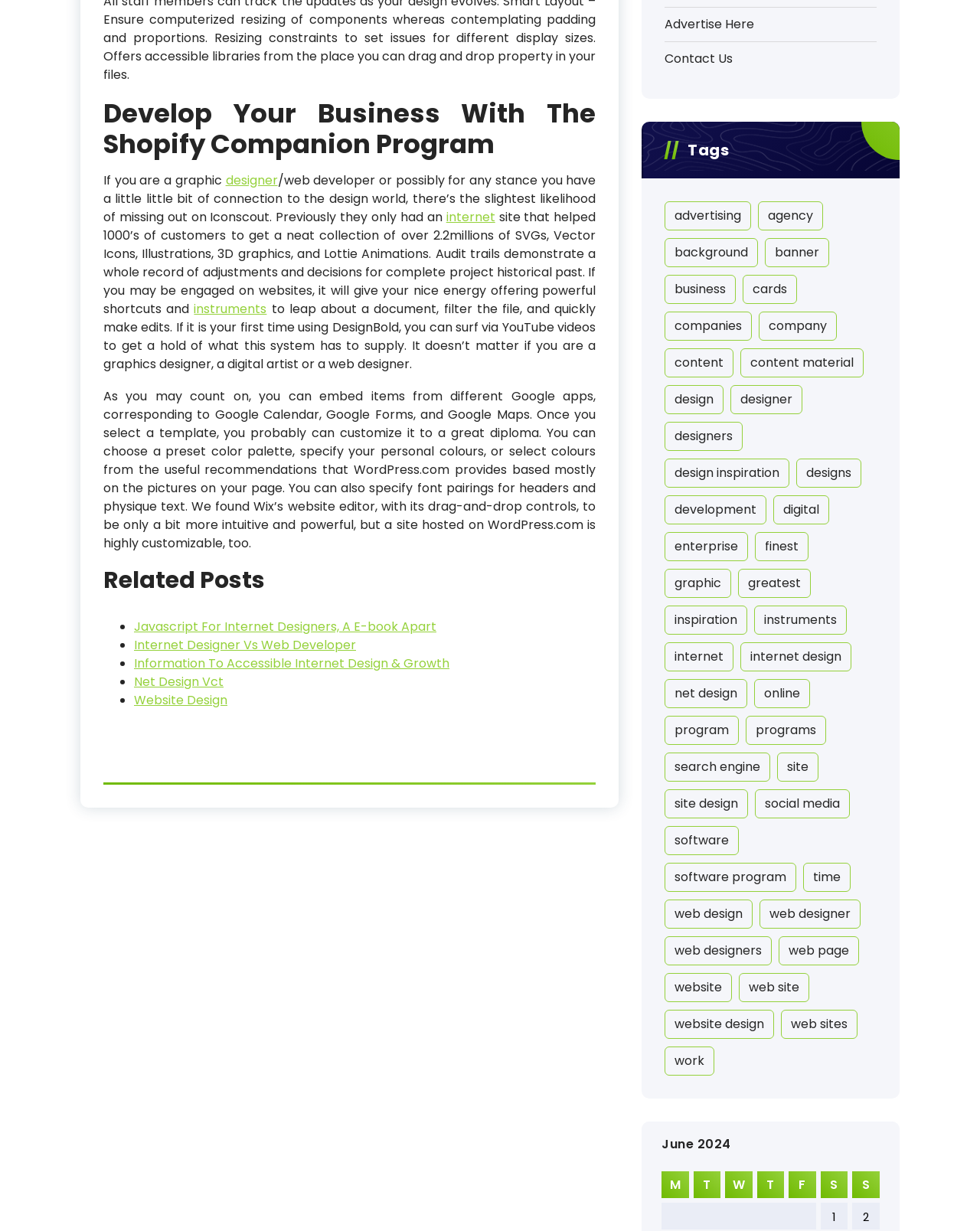Determine the bounding box coordinates of the clickable region to execute the instruction: "Read 'Develop Your Business With The Shopify Companion Program'". The coordinates should be four float numbers between 0 and 1, denoted as [left, top, right, bottom].

[0.105, 0.079, 0.608, 0.13]